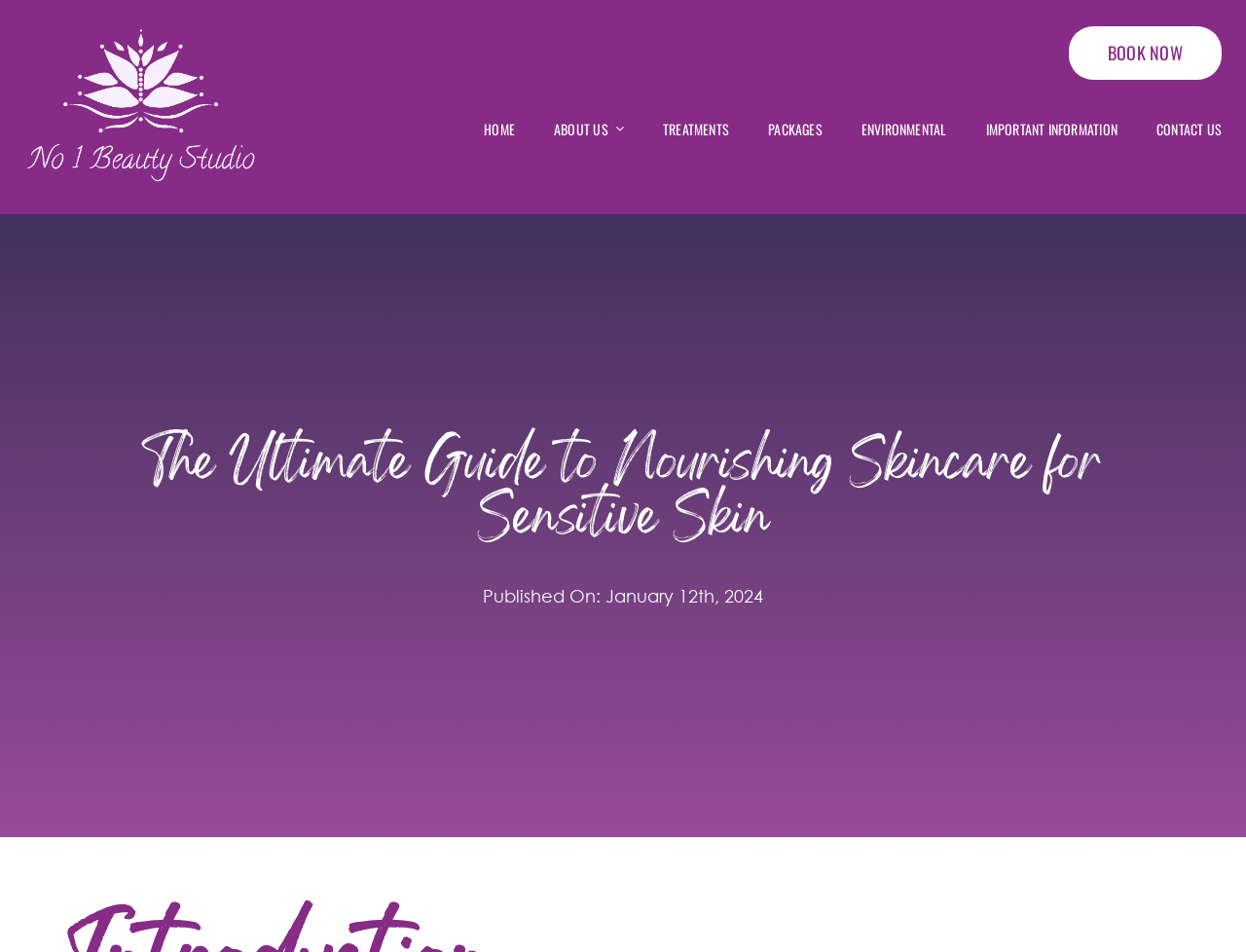Find the bounding box of the UI element described as: "BOOK NOW". The bounding box coordinates should be given as four float values between 0 and 1, i.e., [left, top, right, bottom].

[0.858, 0.027, 0.981, 0.083]